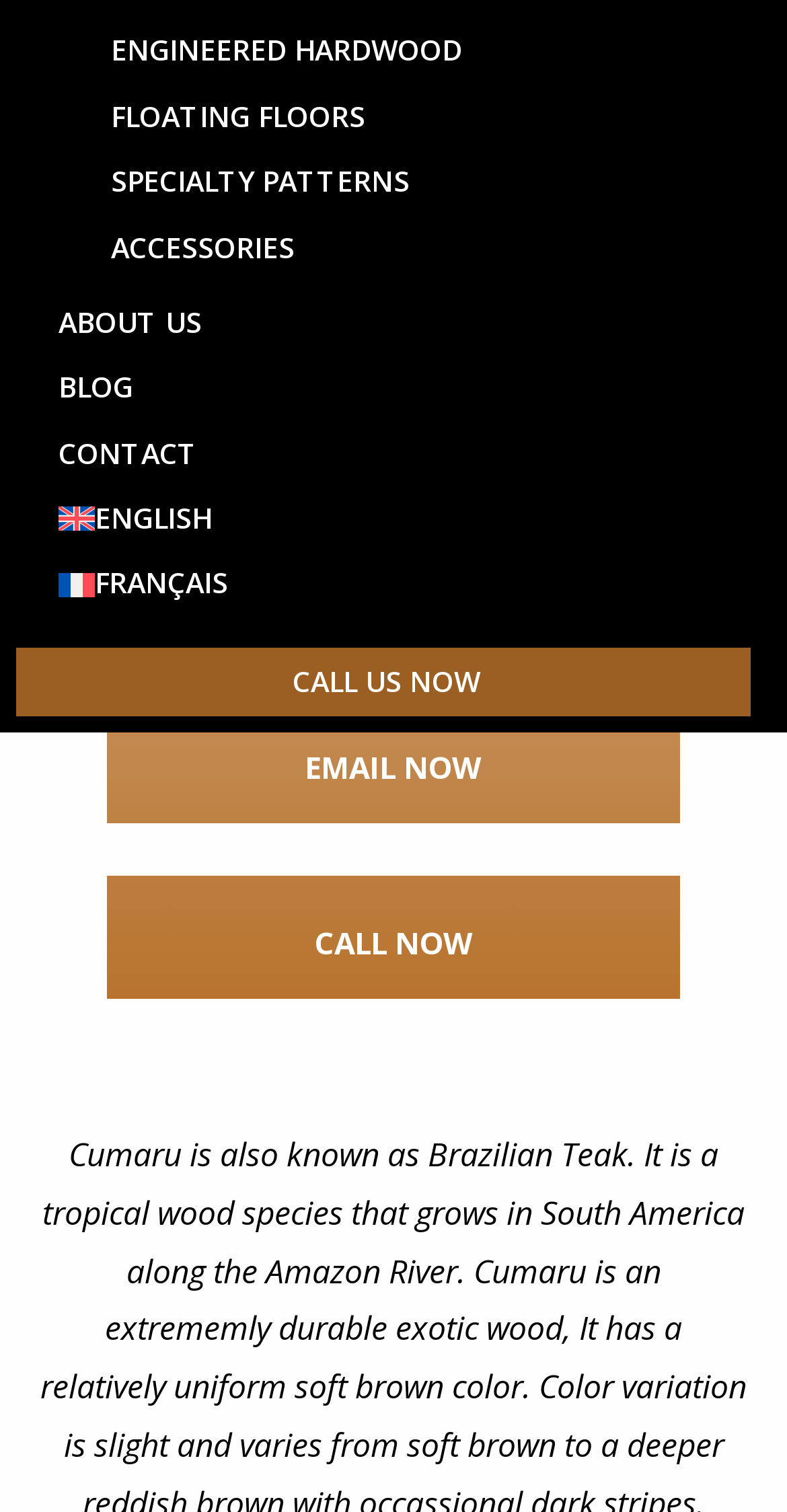Based on the element description: "Blog", identify the UI element and provide its bounding box coordinates. Use four float numbers between 0 and 1, [left, top, right, bottom].

[0.046, 0.242, 0.954, 0.272]